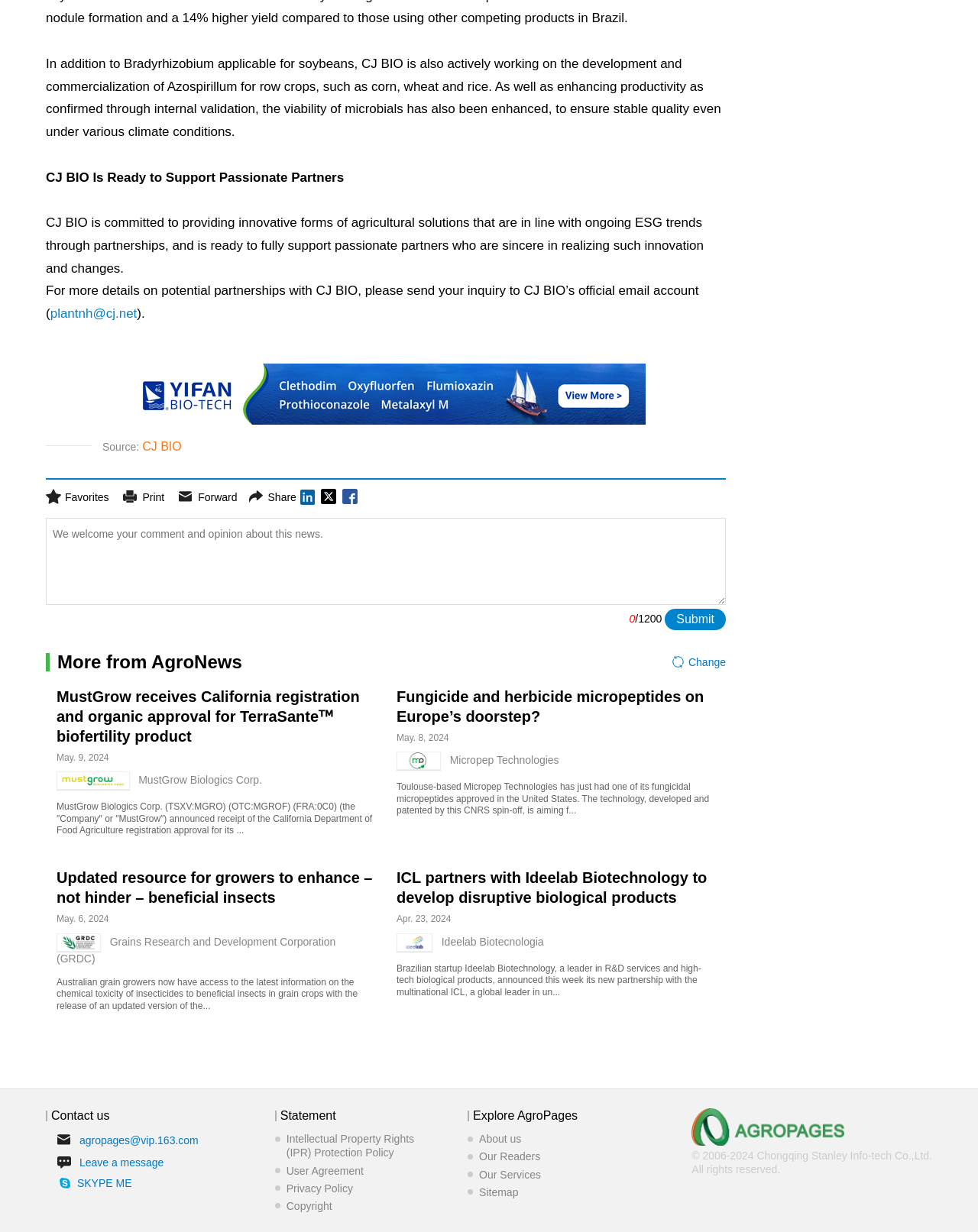What is the email address to send inquiries for potential partnerships with CJ BIO?
Answer with a single word or phrase by referring to the visual content.

plantnh@cj.net